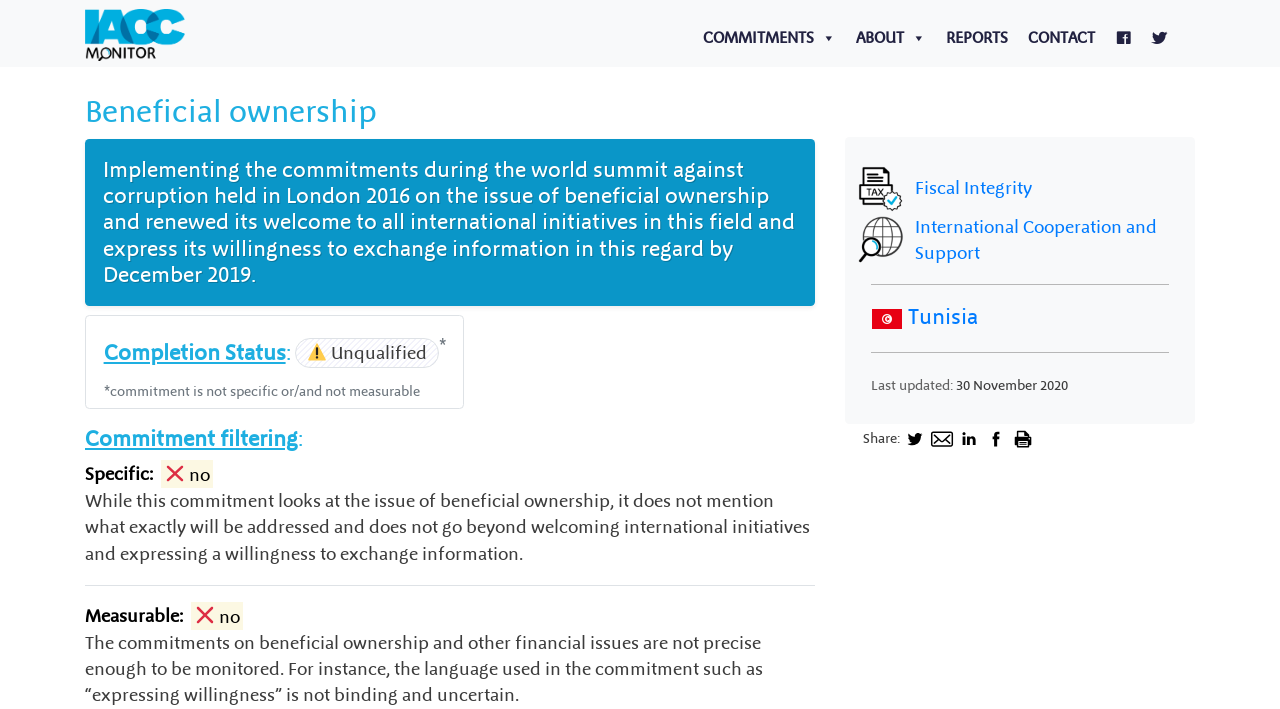Write an elaborate caption that captures the essence of the webpage.

The webpage is about beneficial ownership, specifically the commitments made by Tunisia during the 2016 World Summit against Corruption. At the top, there is a heading "IACC Monitor" with a link and an image. Below it, there are several links to different sections of the website, including "COMMITMENTS", "ABOUT", "REPORTS", "CONTACT", and social media links.

The main content of the page is divided into sections. The first section has a heading "Beneficial ownership" and a paragraph of text describing the commitments made by Tunisia. Below this, there is a section with a heading "Completion Status:" which includes an image of a warning symbol and the text "Unqualified". There is also a footnote marked with an asterisk.

The next section has a heading "Commitment filtering:" and includes several options to filter commitments, such as "Specific:" and "Measurable:". Each option has a mark or image indicating whether the commitment meets the criteria.

The page also includes links to related topics, such as "Fiscal Integrity" and "International Cooperation and Support", each with an accompanying image. There is a separator line dividing the page into sections.

In the lower part of the page, there is a section with a heading "Tunisia" and an image of the Tunisian flag. Below this, there is a section with the text "Last updated: 30 November 2020" and a "Share:" section with links to share the page on Twitter, via email, or to print.